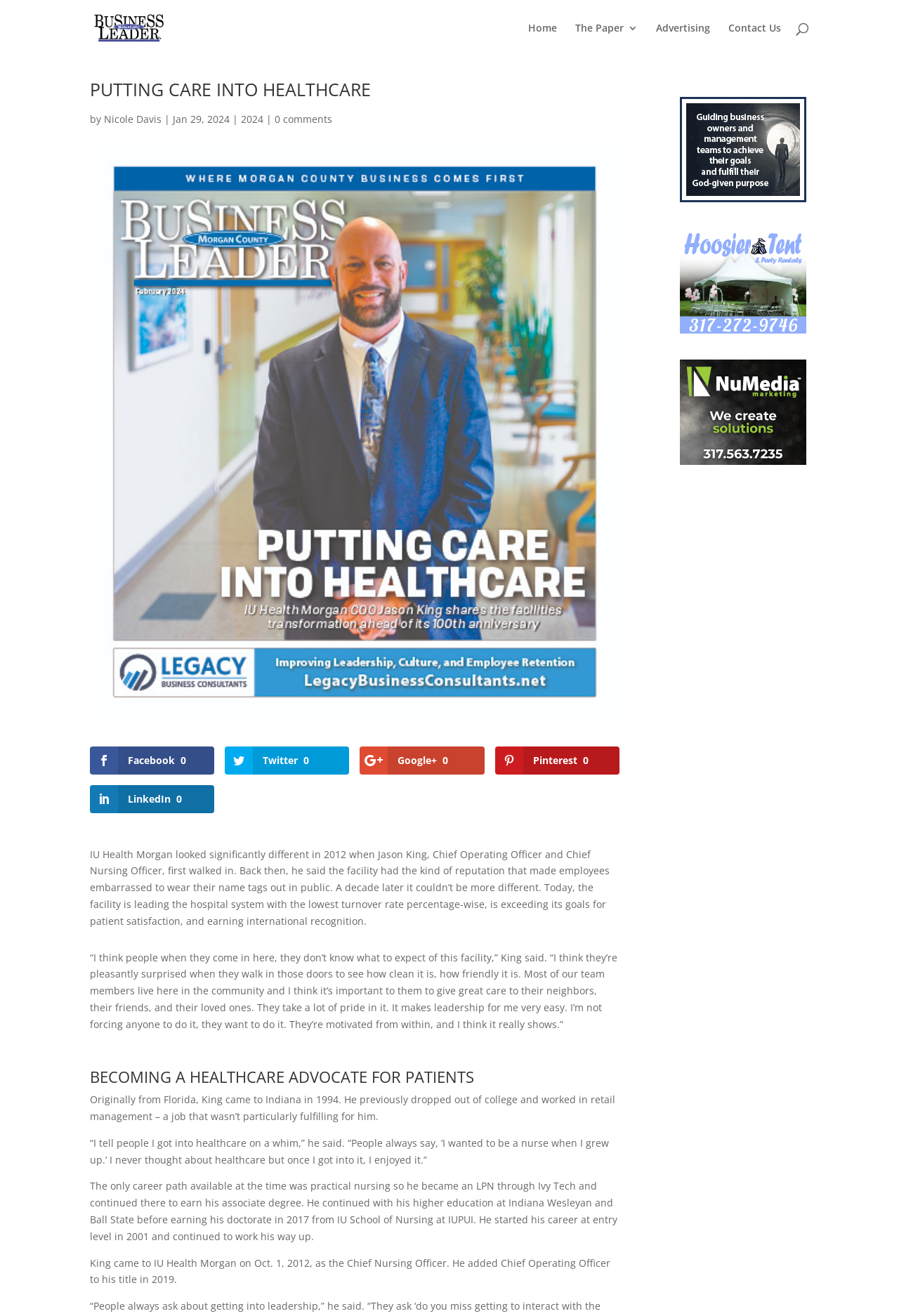Locate the primary headline on the webpage and provide its text.

PUTTING CARE INTO HEALTHCARE